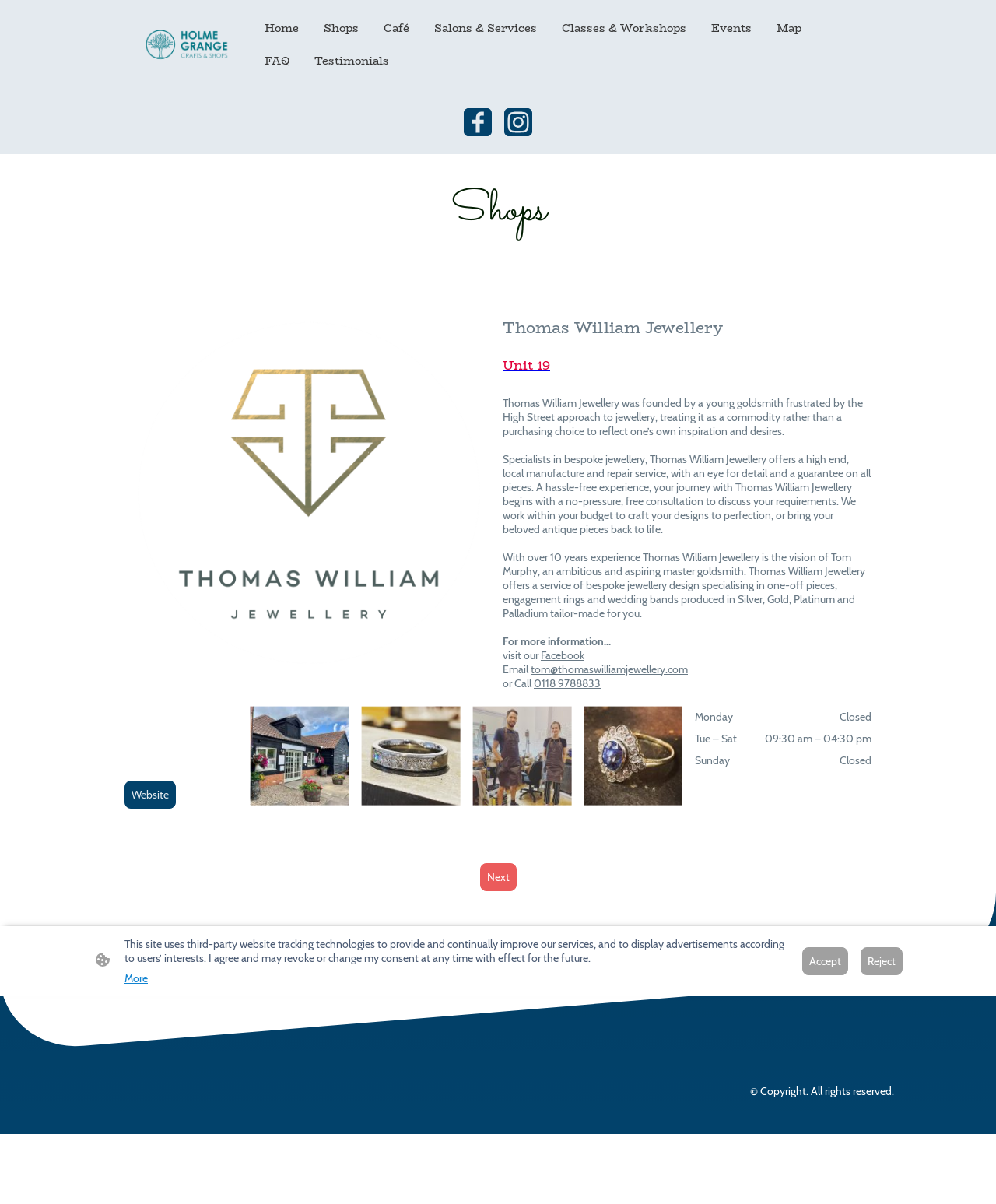Find the bounding box coordinates of the element to click in order to complete the given instruction: "Visit Facebook page."

[0.543, 0.538, 0.587, 0.55]